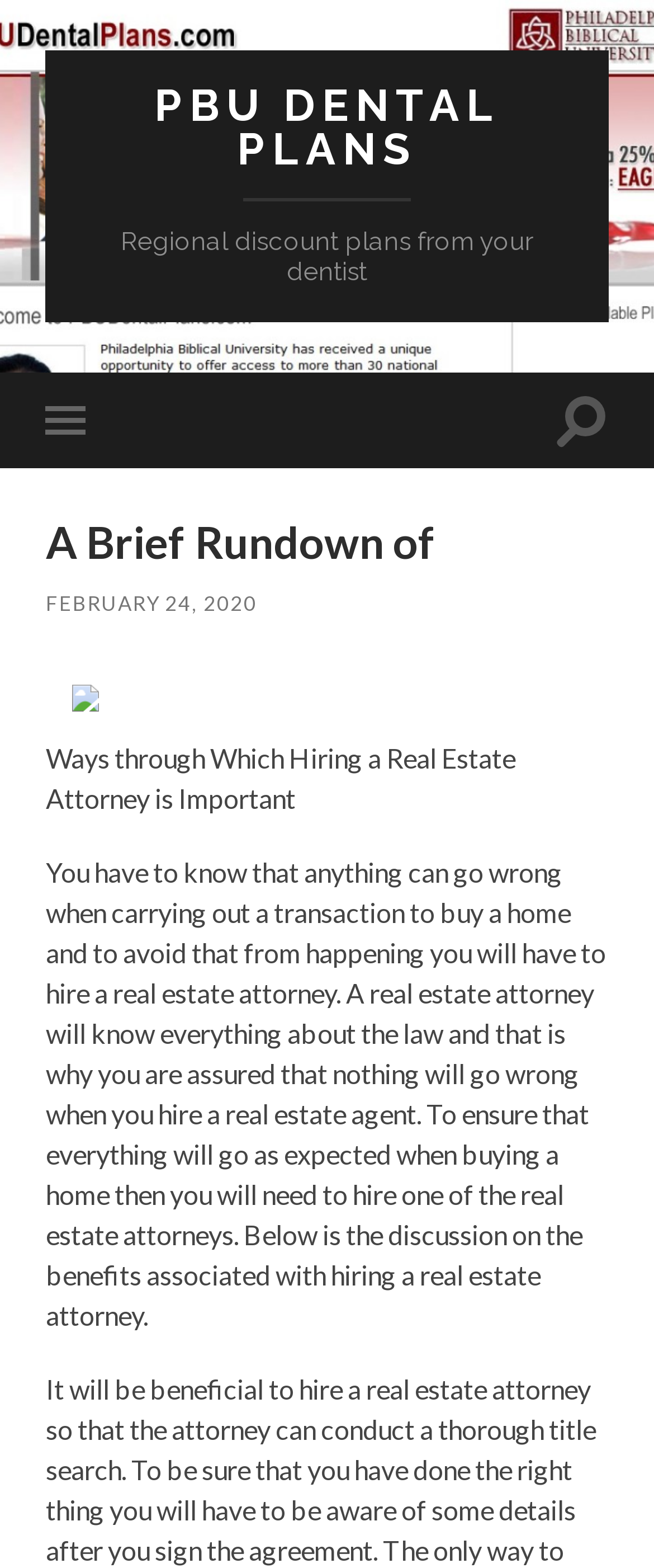Using details from the image, please answer the following question comprehensively:
What is the date mentioned on the webpage?

The link 'FEBRUARY 24, 2020' suggests that this date is mentioned on the webpage, possibly as the date of publication or update.